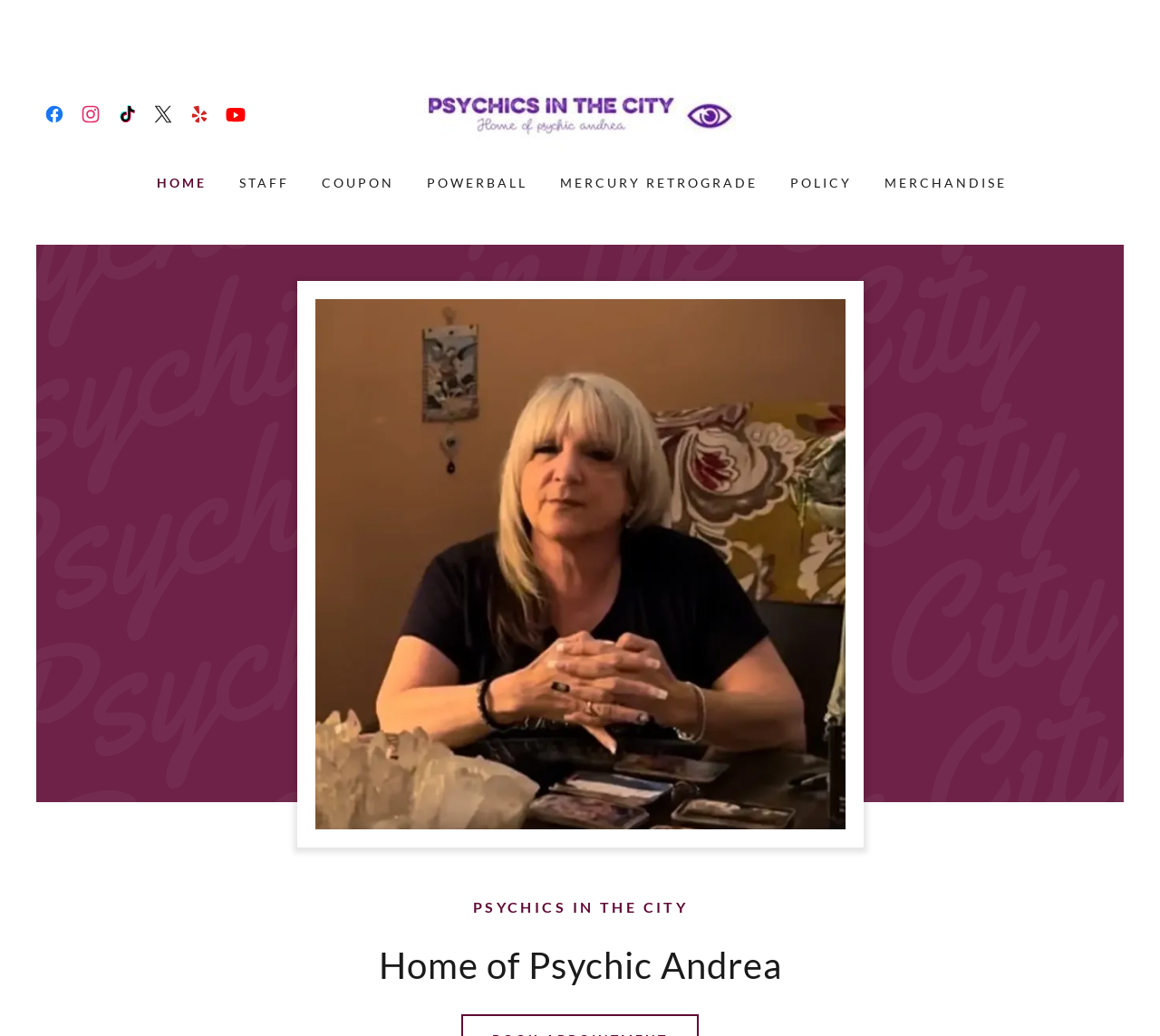Specify the bounding box coordinates for the region that must be clicked to perform the given instruction: "Click on the 'What is a cPanel backup?' link".

None